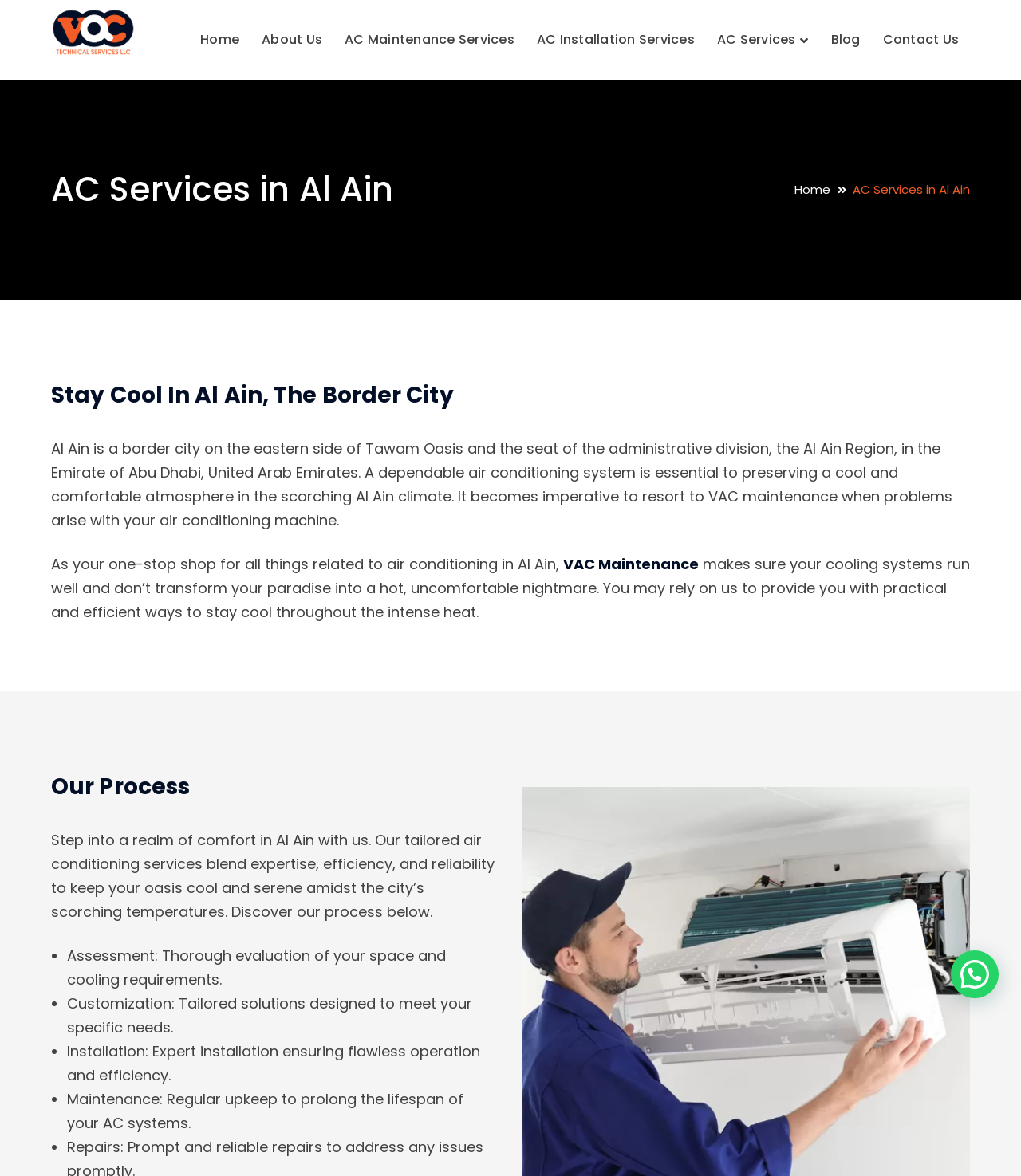What is the main service provided by VAC?
Please provide a single word or phrase as your answer based on the image.

AC solutions